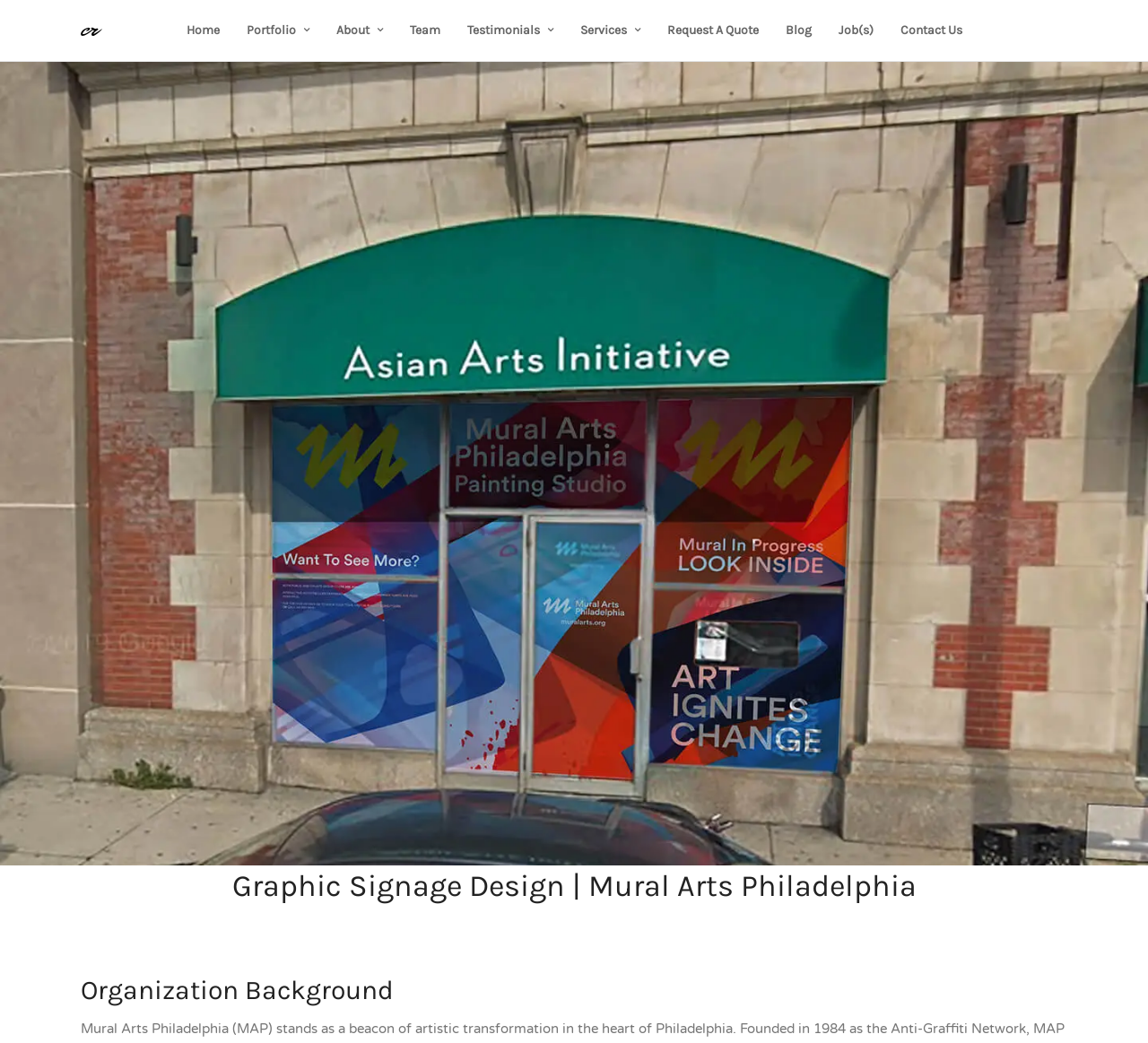Generate the text content of the main headline of the webpage.

Graphic Signage Design | Mural Arts Philadelphia